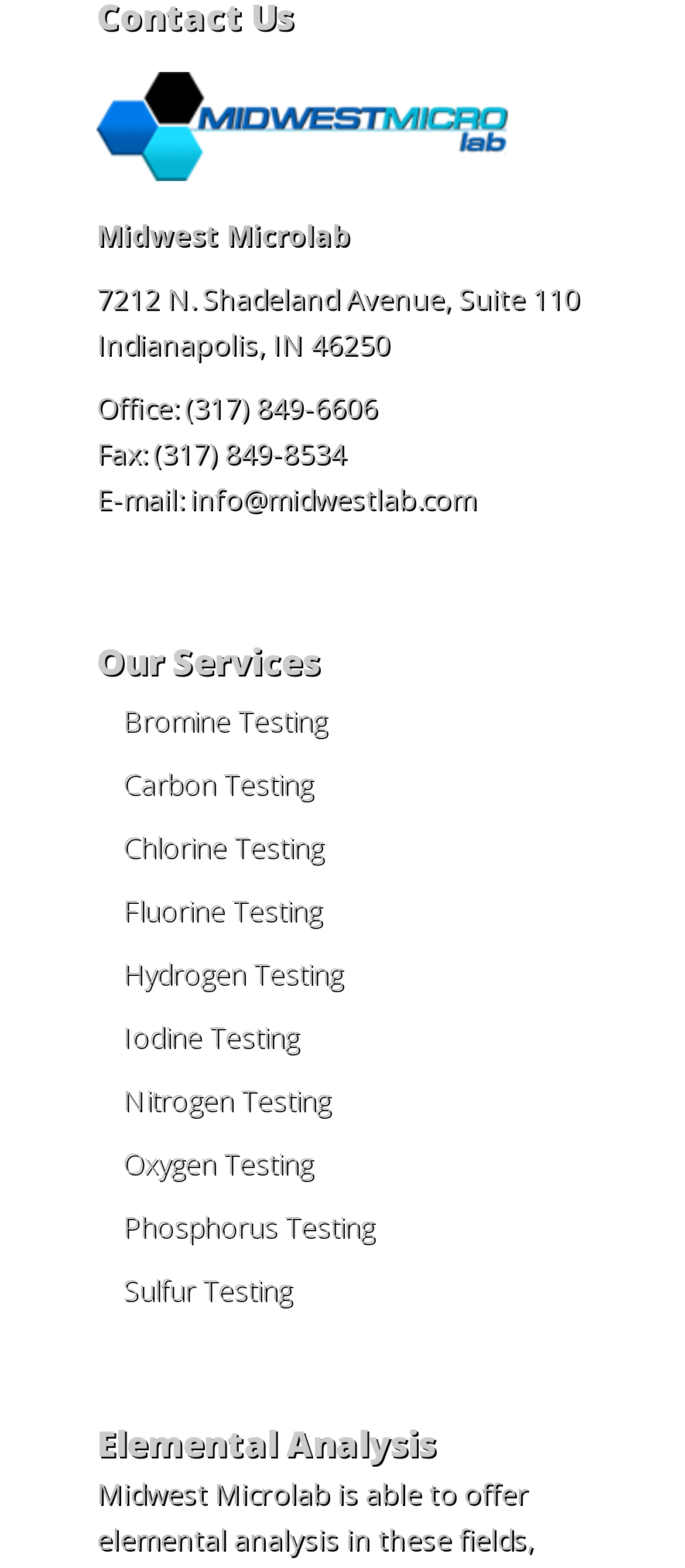What is the company's address?
Examine the image closely and answer the question with as much detail as possible.

The company's address can be found in the contact information section, which is located at the top of the page. It is listed as '7212 N. Shadeland Avenue, Suite 110, Indianapolis, IN 46250'.